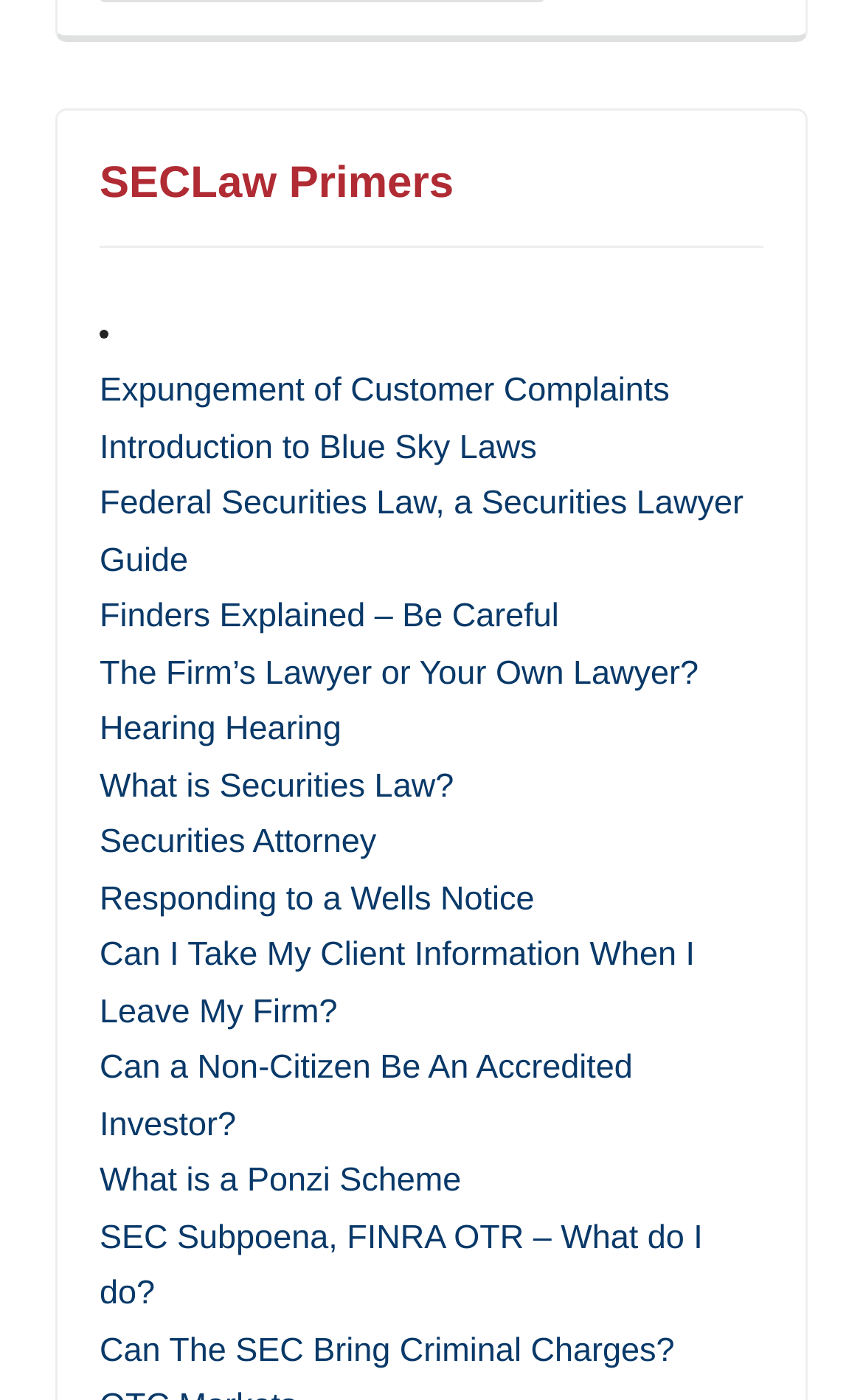Determine the bounding box coordinates of the clickable region to carry out the instruction: "Click on 'Expungement of Customer Complaints'".

[0.115, 0.266, 0.776, 0.293]